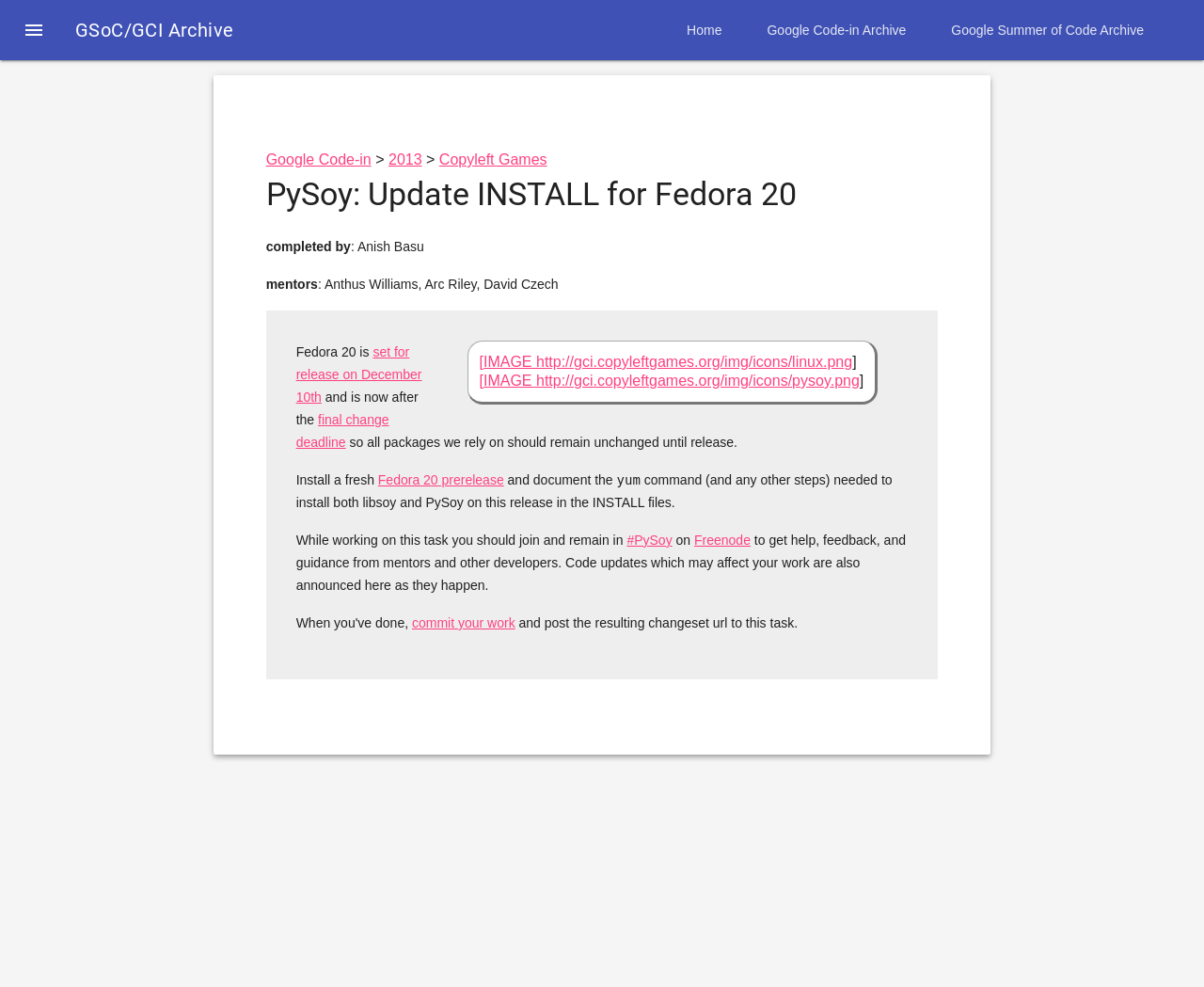Please determine the bounding box coordinates of the element's region to click for the following instruction: "Click the '[IMAGE' link to view the Linux icon".

[0.398, 0.358, 0.445, 0.375]